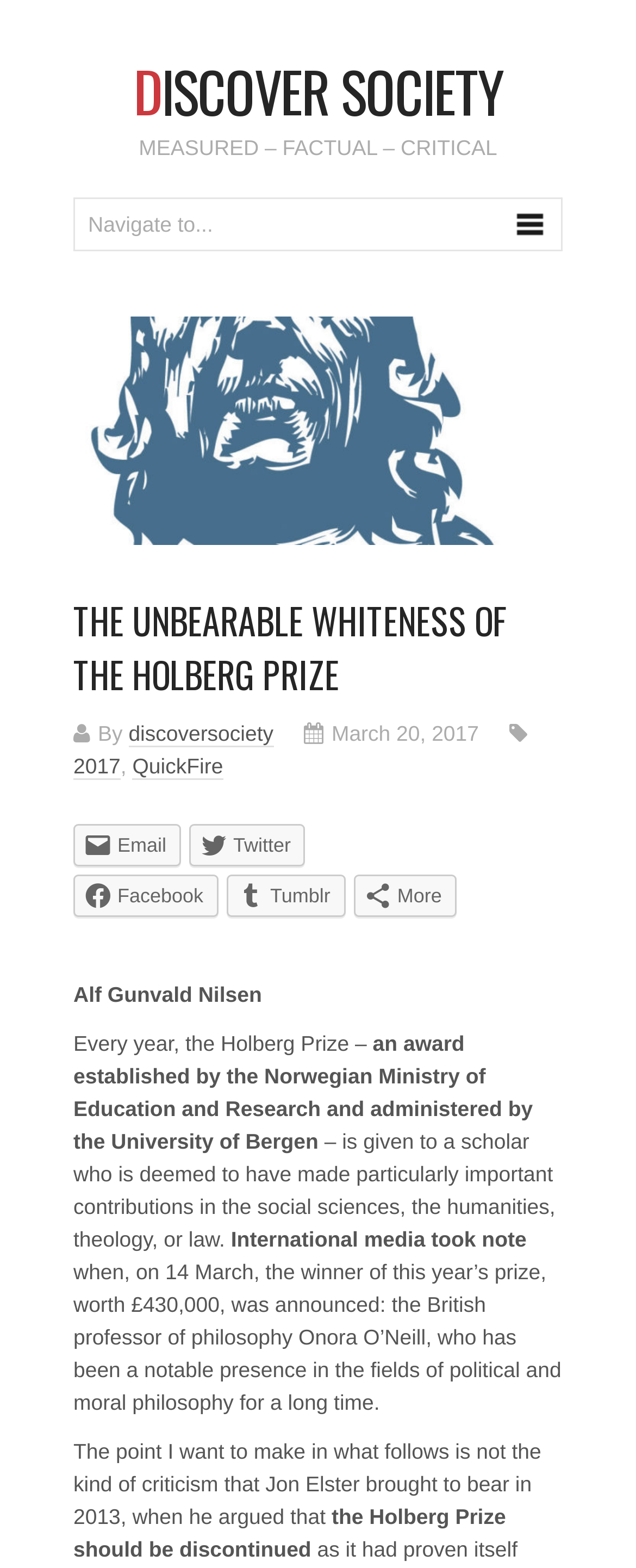Please identify the bounding box coordinates of the element that needs to be clicked to perform the following instruction: "Select an option from the combobox".

[0.115, 0.125, 0.885, 0.16]